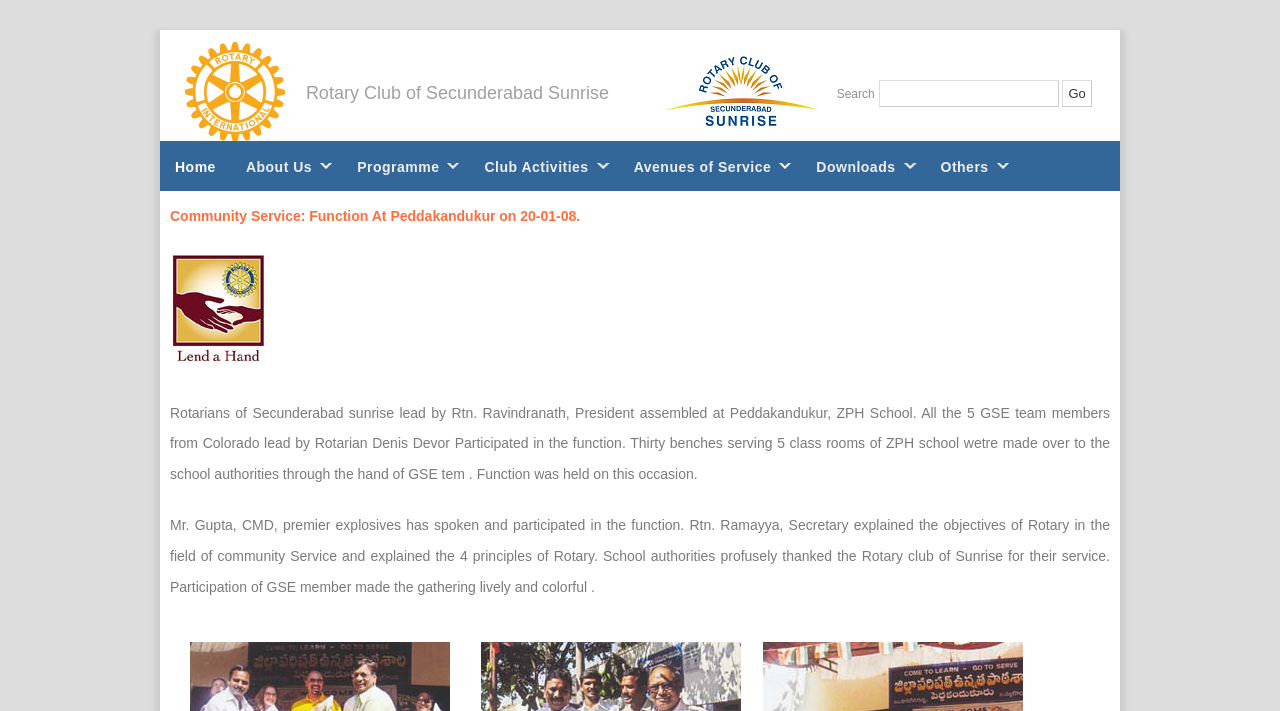How many class rooms were served by the thirty benches?
Could you please answer the question thoroughly and with as much detail as possible?

I found the answer by reading the static text element that describes the function at Peddakandukur, which mentions 'Thirty benches serving 5 class rooms of ZPH school'.